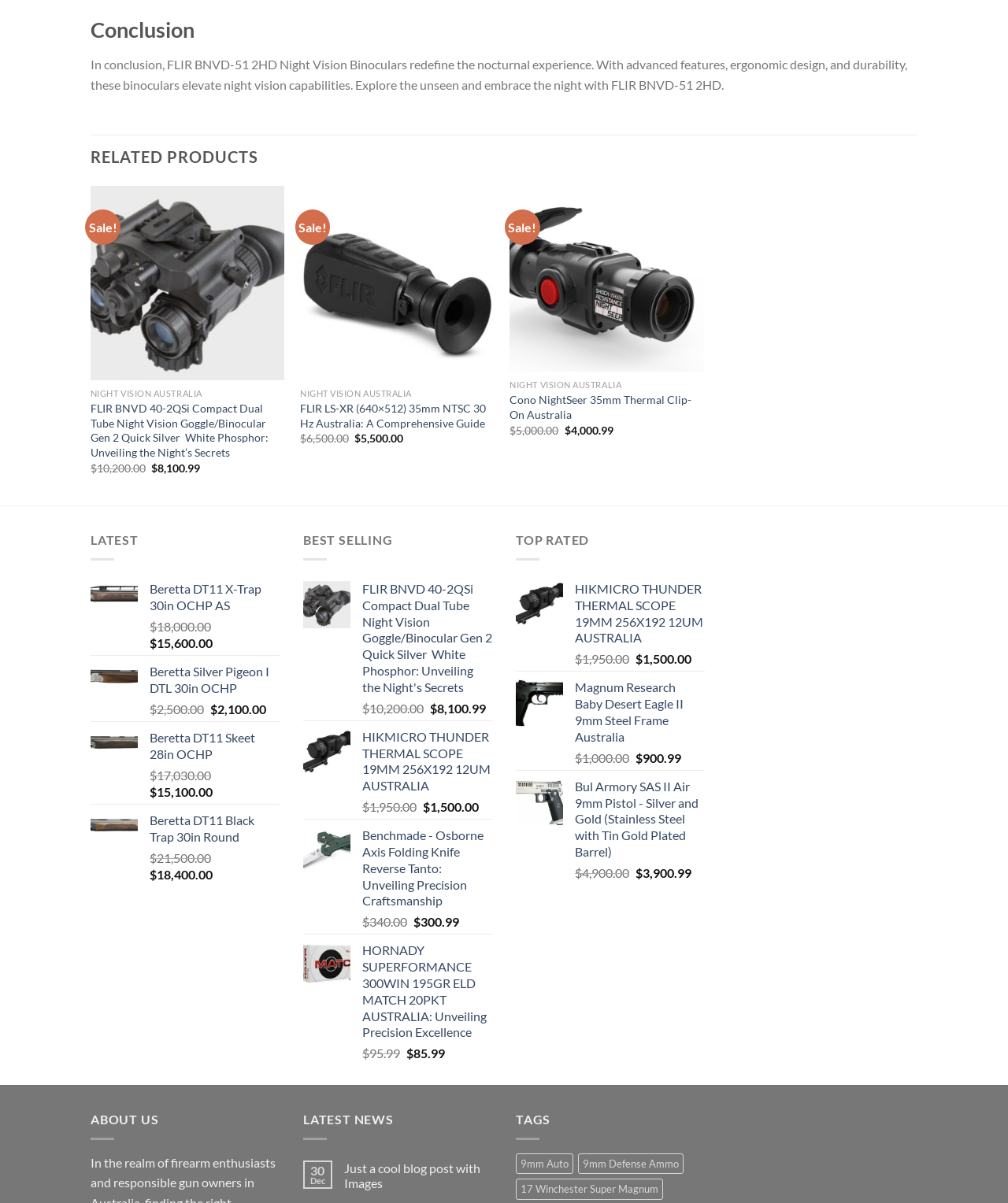Please provide the bounding box coordinates for the element that needs to be clicked to perform the following instruction: "Check the current price of HIKMICRO THUNDER THERMAL SCOPE 19MM 256X192 12UM AUSTRALIA". The coordinates should be given as four float numbers between 0 and 1, i.e., [left, top, right, bottom].

[0.481, 0.581, 0.537, 0.636]